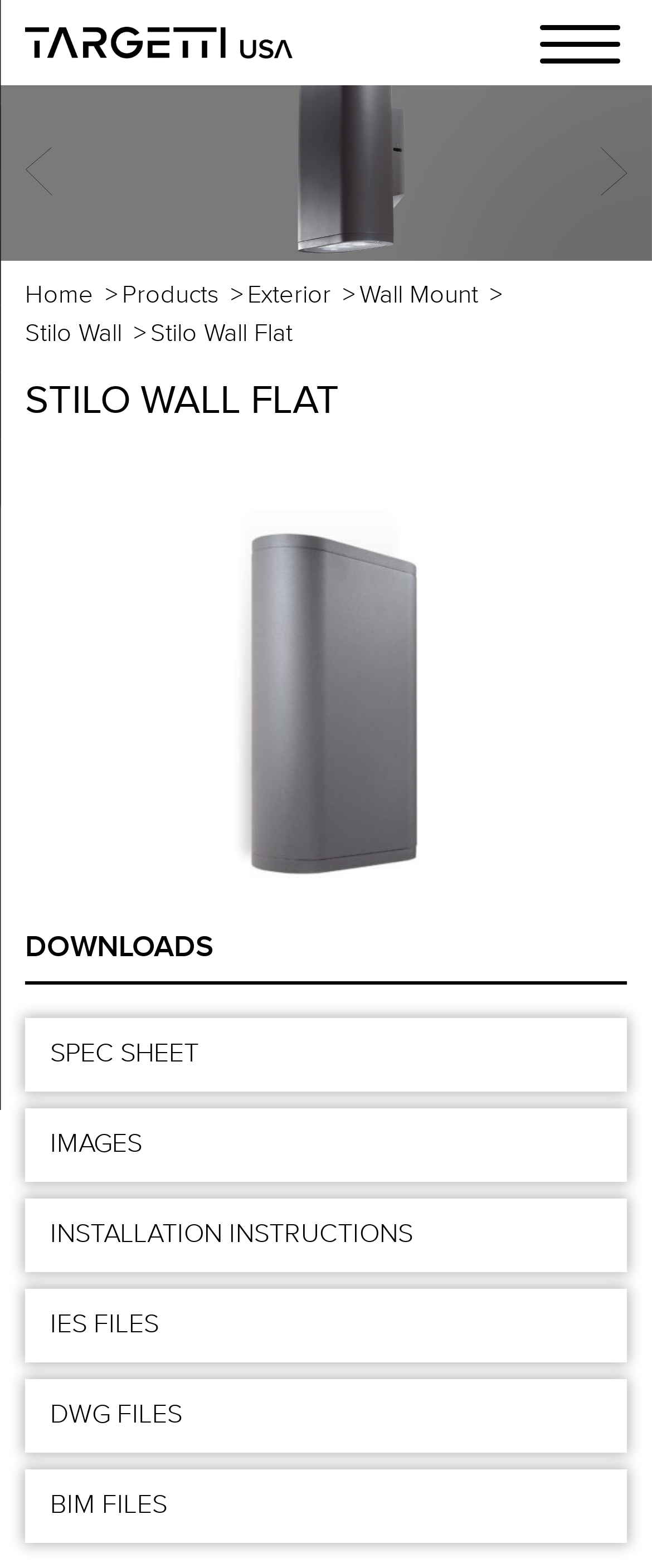How many images are displayed on the webpage?
Using the visual information, answer the question in a single word or phrase.

3